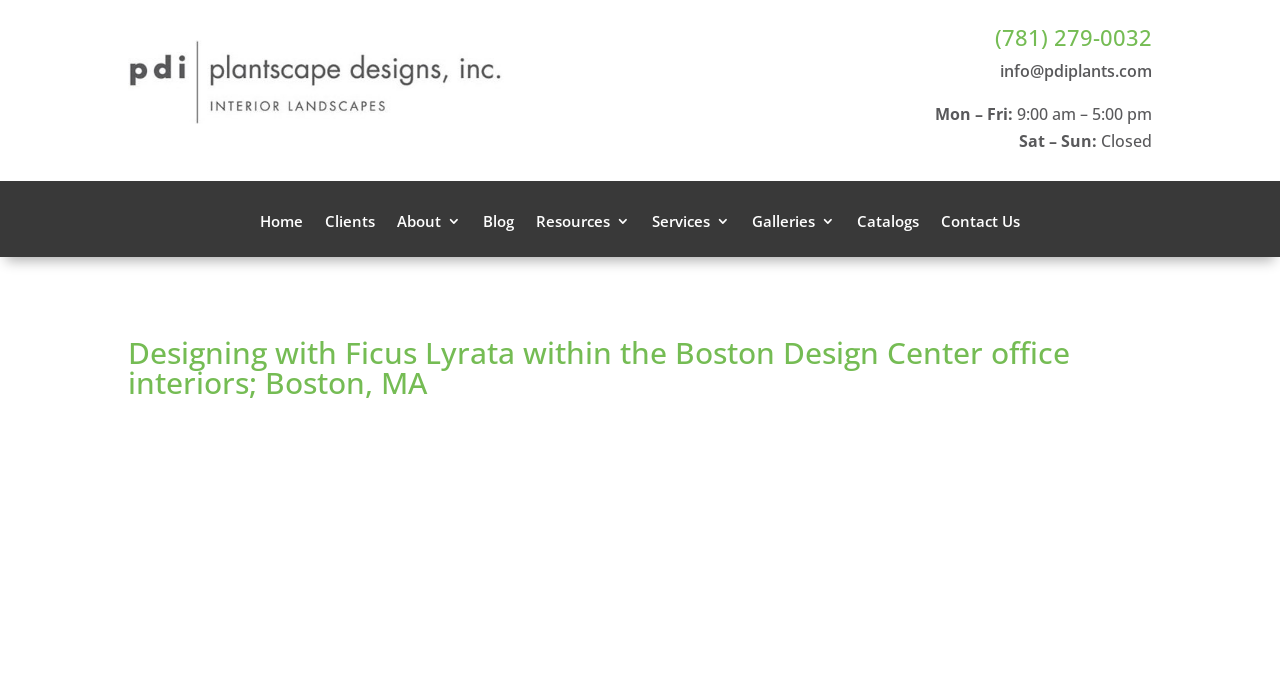Identify the bounding box of the UI element that matches this description: "Nonprofit Vote".

None